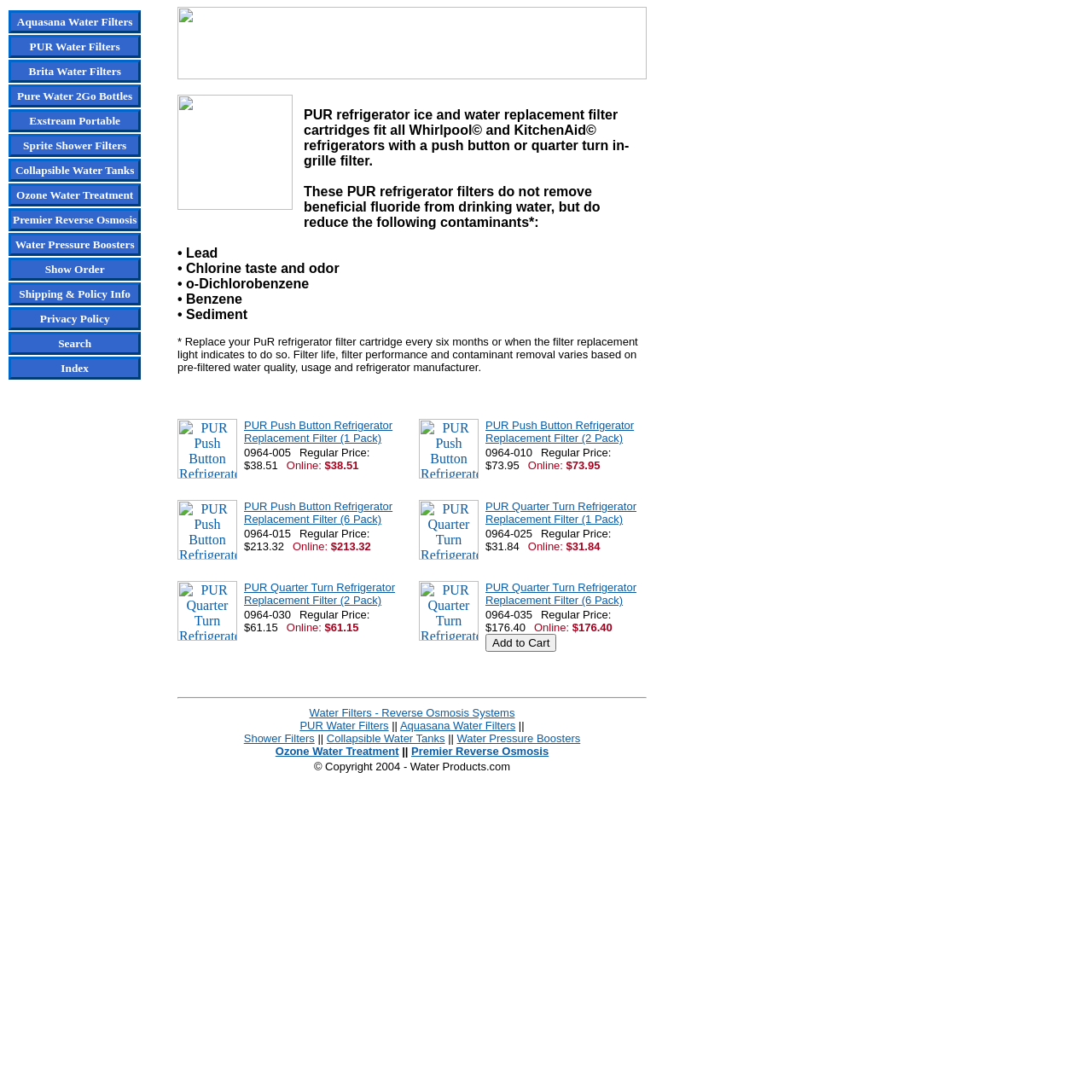Utilize the details in the image to give a detailed response to the question: What is the regular price of the 2-pack filter?

According to the webpage, the regular price of the 2-pack PUR Push Button Refrigerator Replacement Filter is $73.95, which is also the online price.